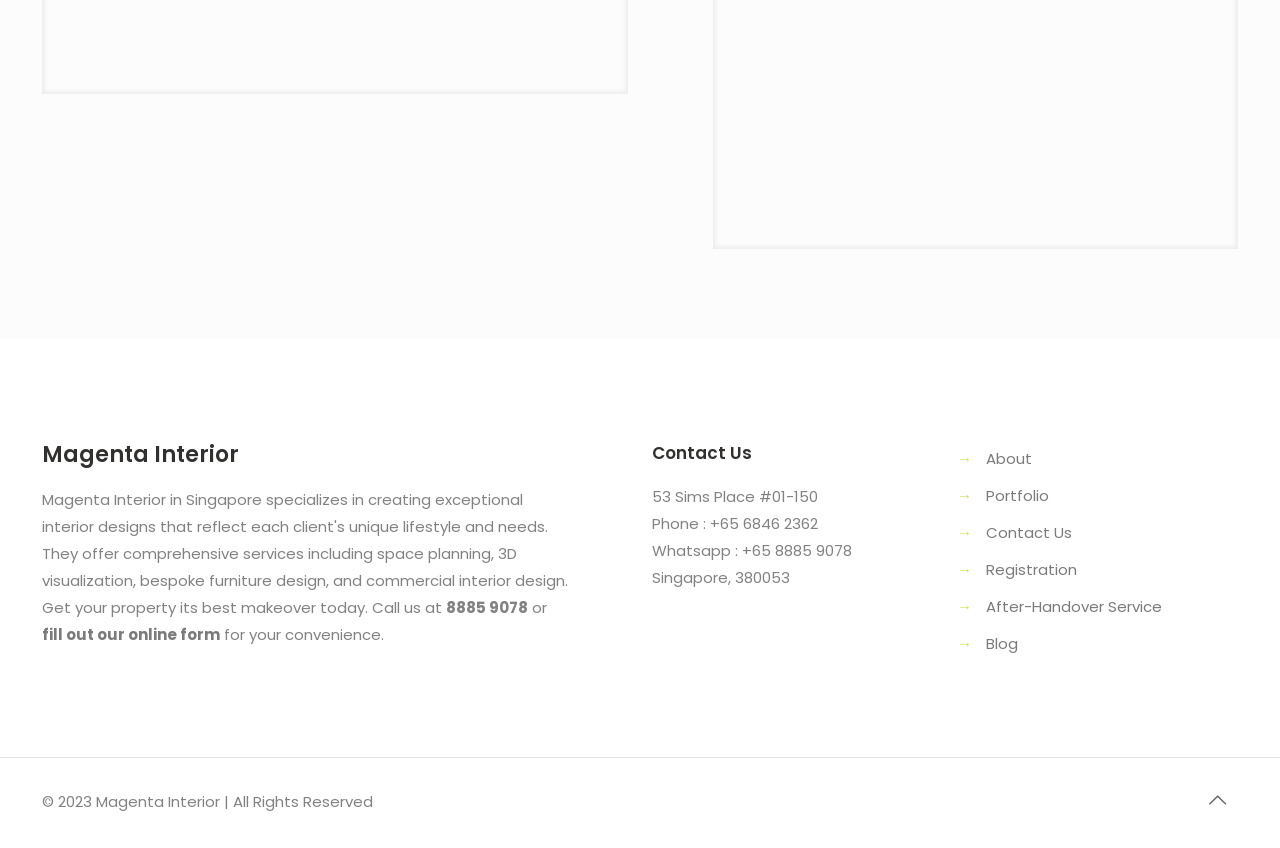Pinpoint the bounding box coordinates of the area that should be clicked to complete the following instruction: "go back to top". The coordinates must be given as four float numbers between 0 and 1, i.e., [left, top, right, bottom].

[0.934, 0.918, 0.967, 0.968]